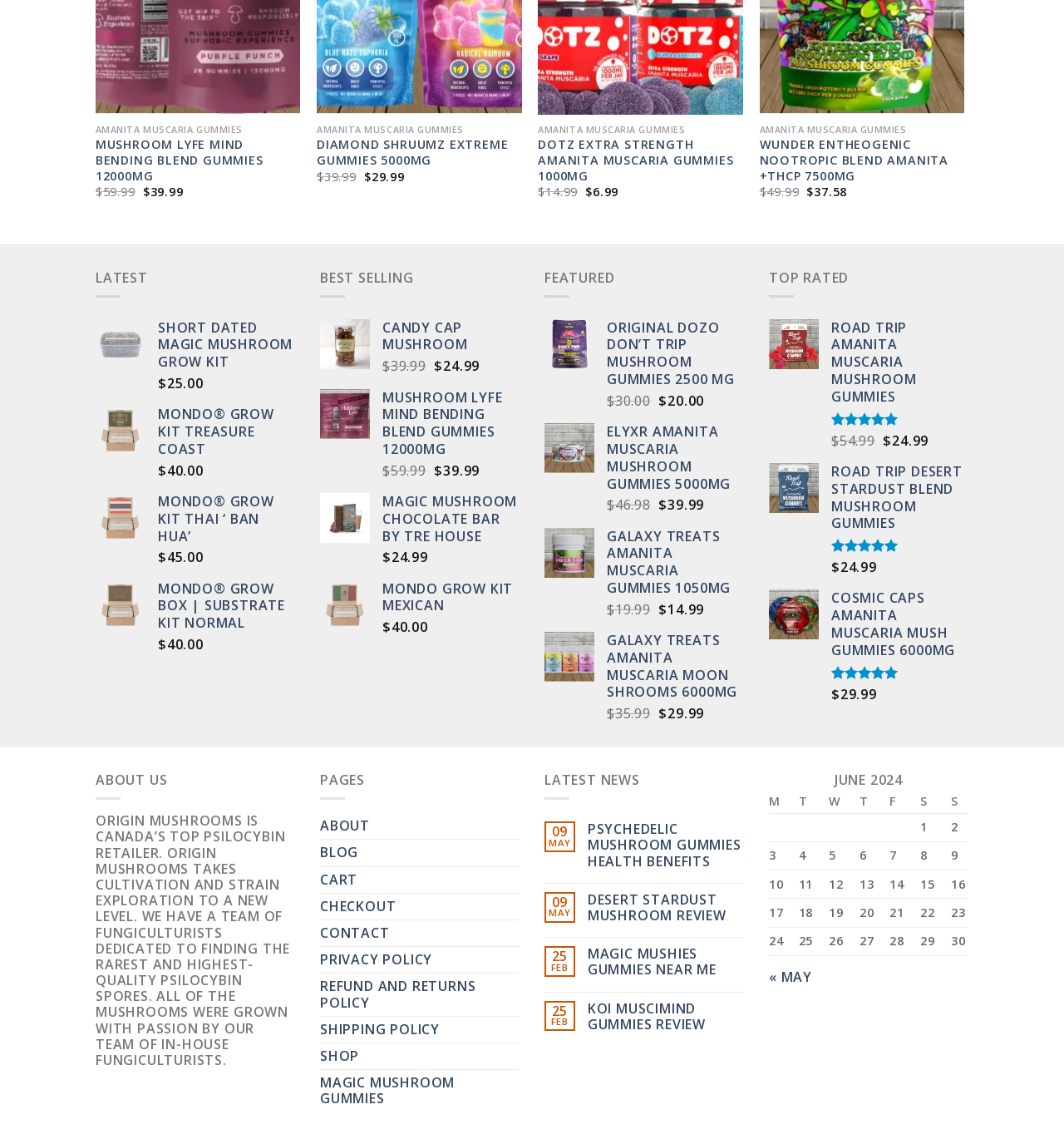Please answer the following question using a single word or phrase: 
What is the name of the product with the original price of $59.99?

MUSHROOM LYFE MIND BENDING BLEND GUMMIES 12000MG